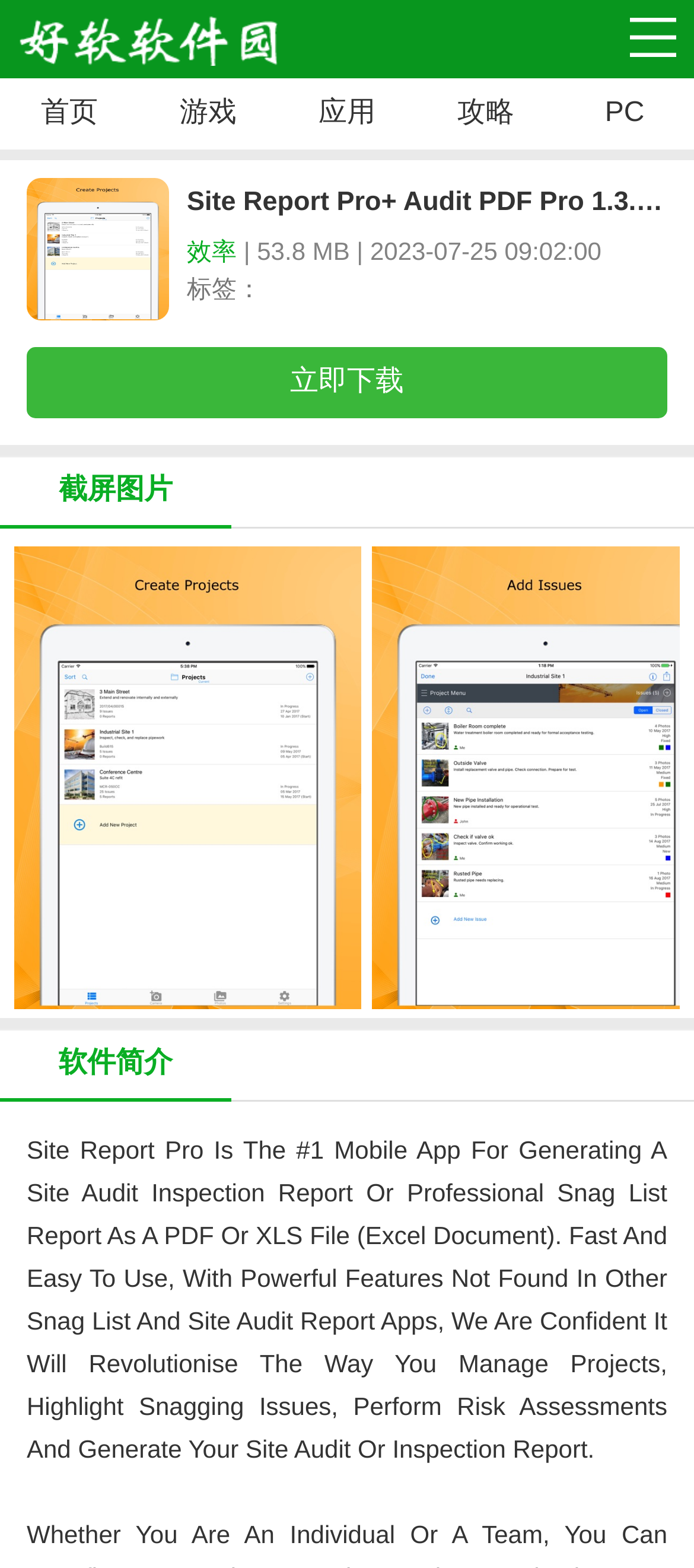Please extract the primary headline from the webpage.

Site Report Pro+ Audit PDF Pro 1.3.2 ios官方版